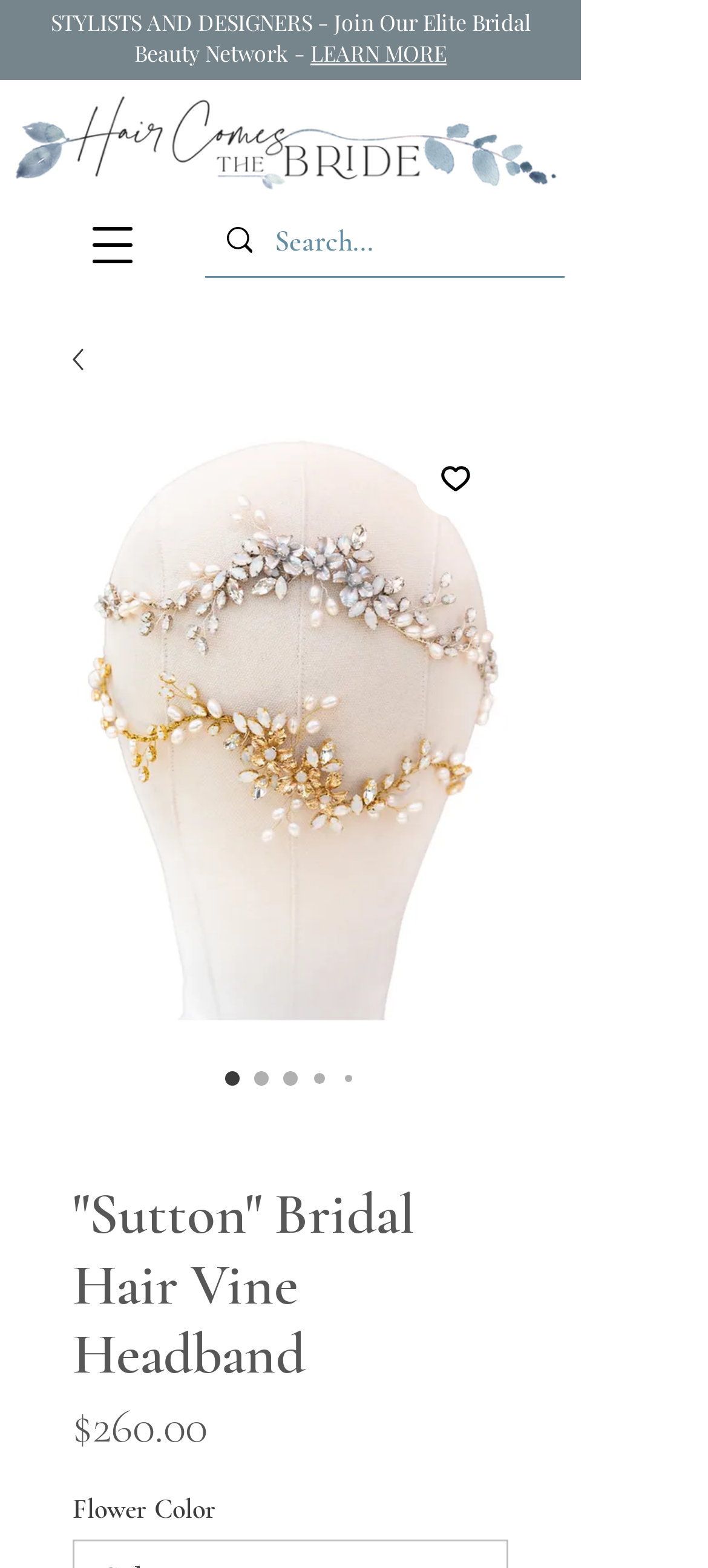What is the type of the image with the bounding box coordinates [0.103, 0.27, 0.718, 0.651]?
From the image, respond using a single word or phrase.

Product image